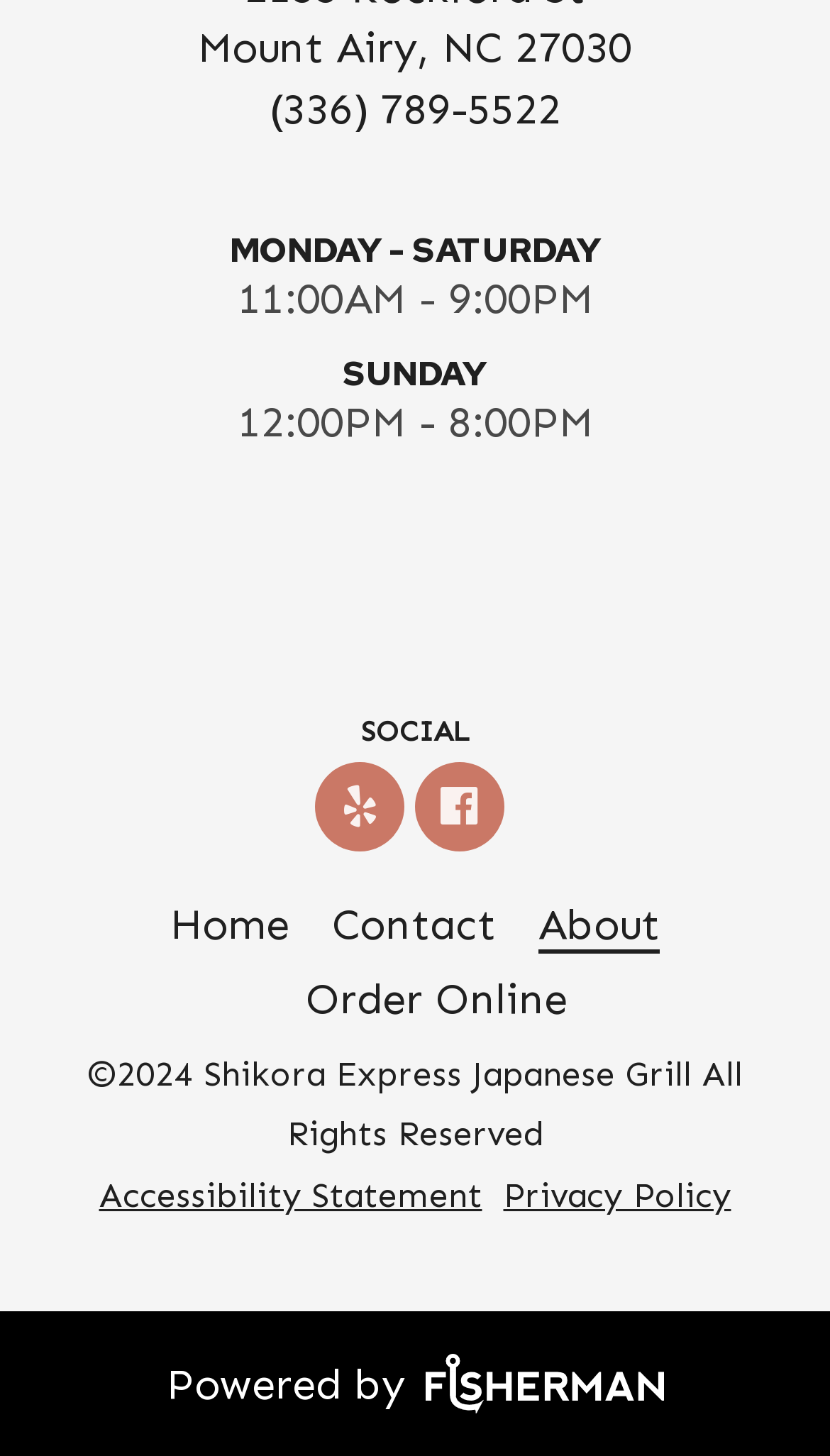What is the name of the restaurant?
Please provide a comprehensive answer based on the visual information in the image.

The name of the restaurant can be found at the bottom of the webpage, where it is displayed as 'Shikora Express Japanese Grill'.